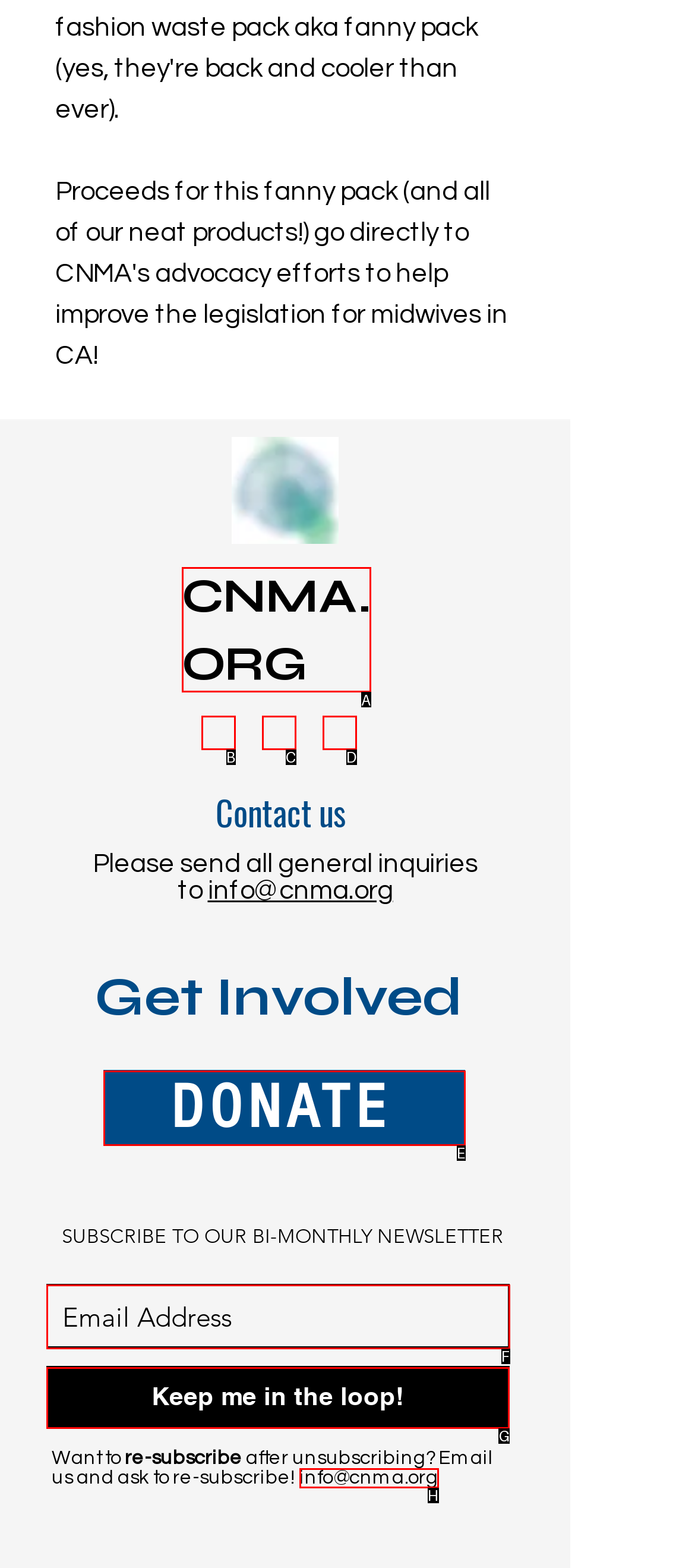Tell me the correct option to click for this task: explore Exploring Delusion and Blunder on 4umi: A Journey Through Art and Music
Write down the option's letter from the given choices.

None